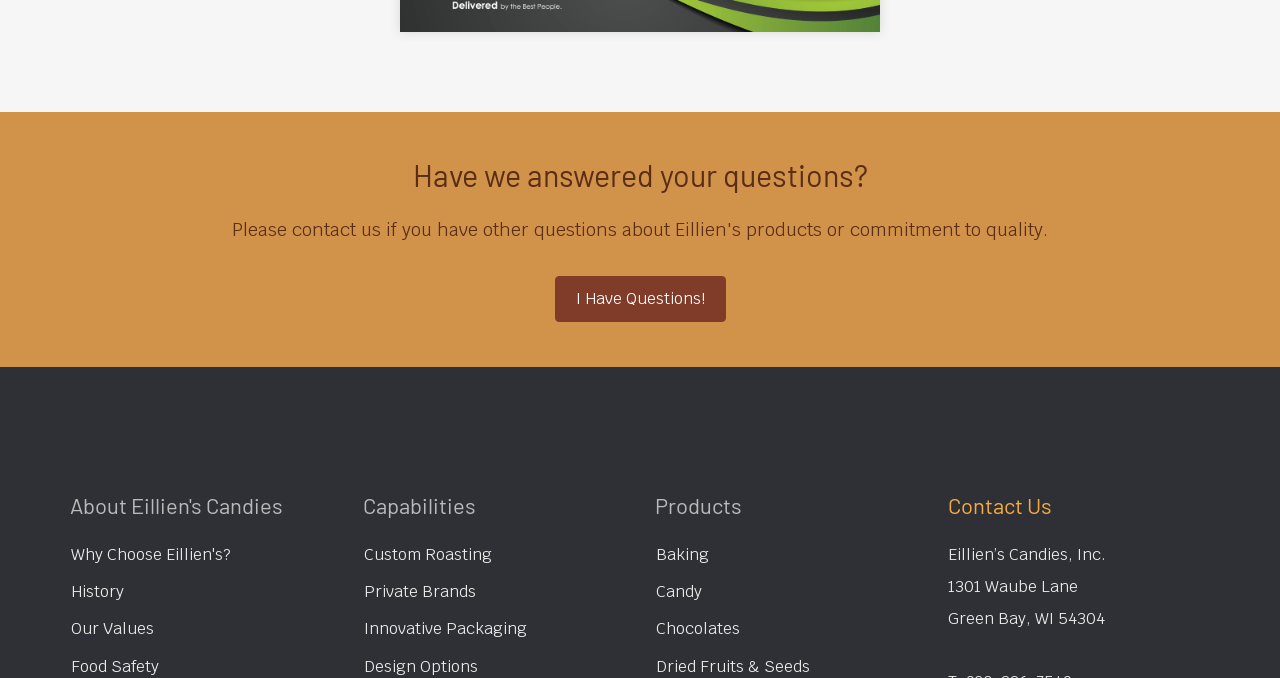Given the description of a UI element: "I Have Questions!", identify the bounding box coordinates of the matching element in the webpage screenshot.

[0.433, 0.407, 0.567, 0.475]